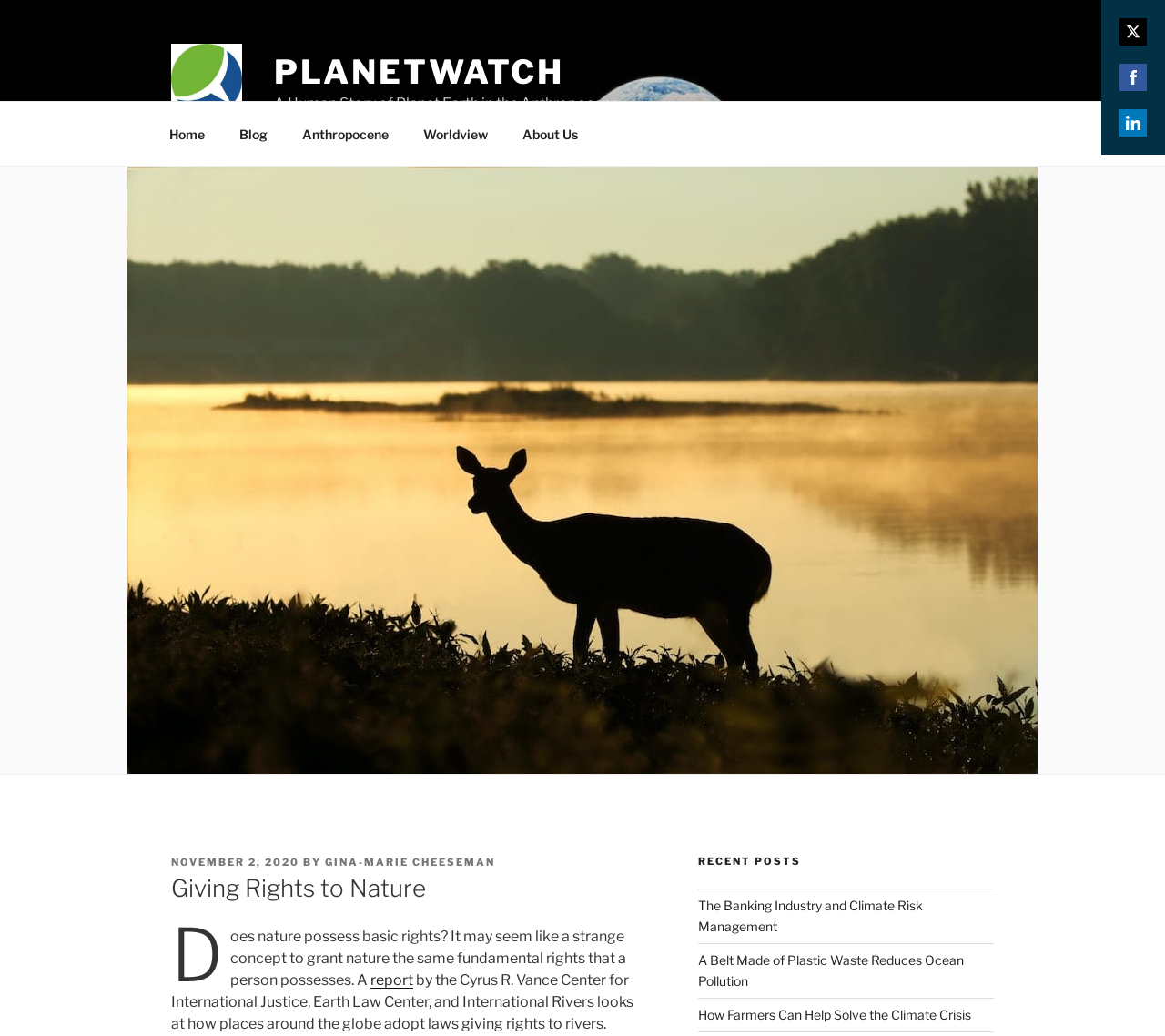Please specify the bounding box coordinates of the clickable region necessary for completing the following instruction: "Click on the PlanetWatch logo". The coordinates must consist of four float numbers between 0 and 1, i.e., [left, top, right, bottom].

[0.147, 0.042, 0.233, 0.119]